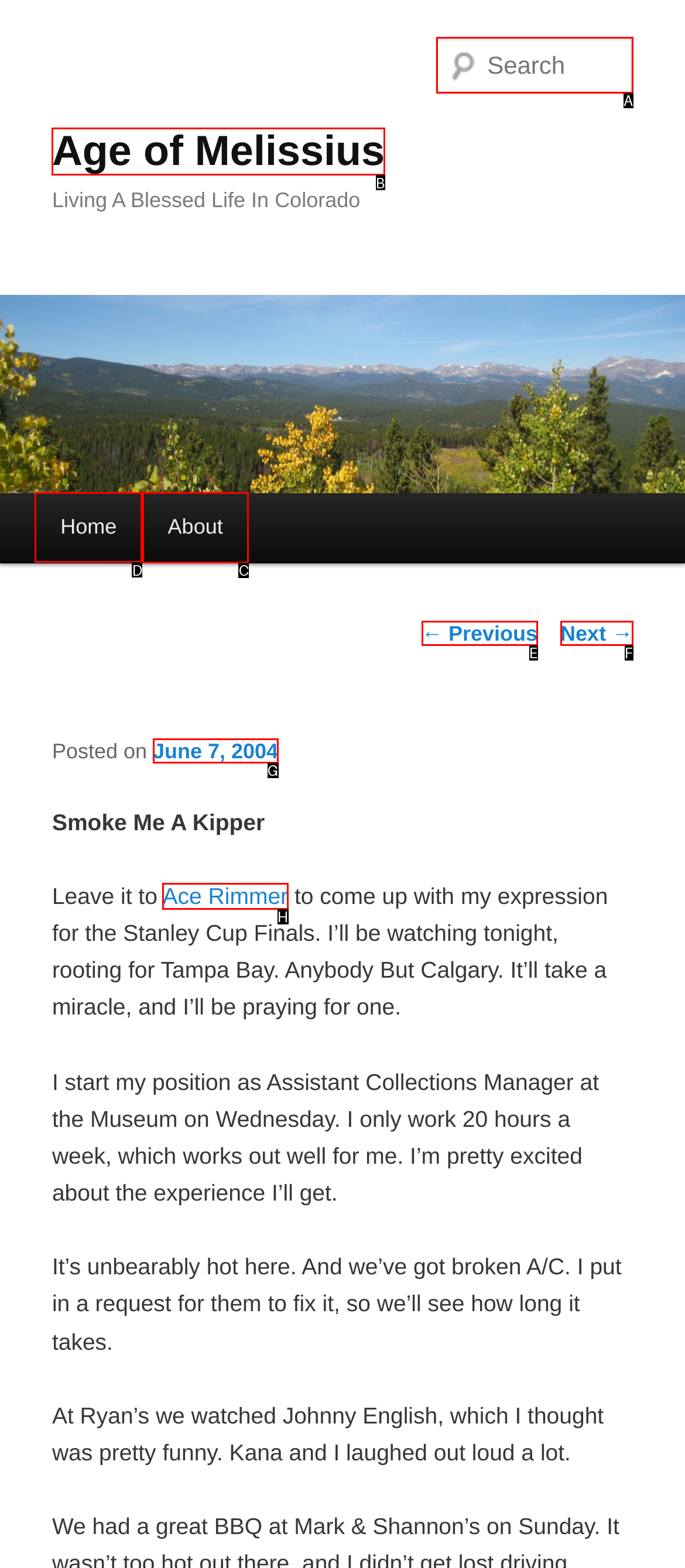Find the appropriate UI element to complete the task: Visit the about page. Indicate your choice by providing the letter of the element.

C